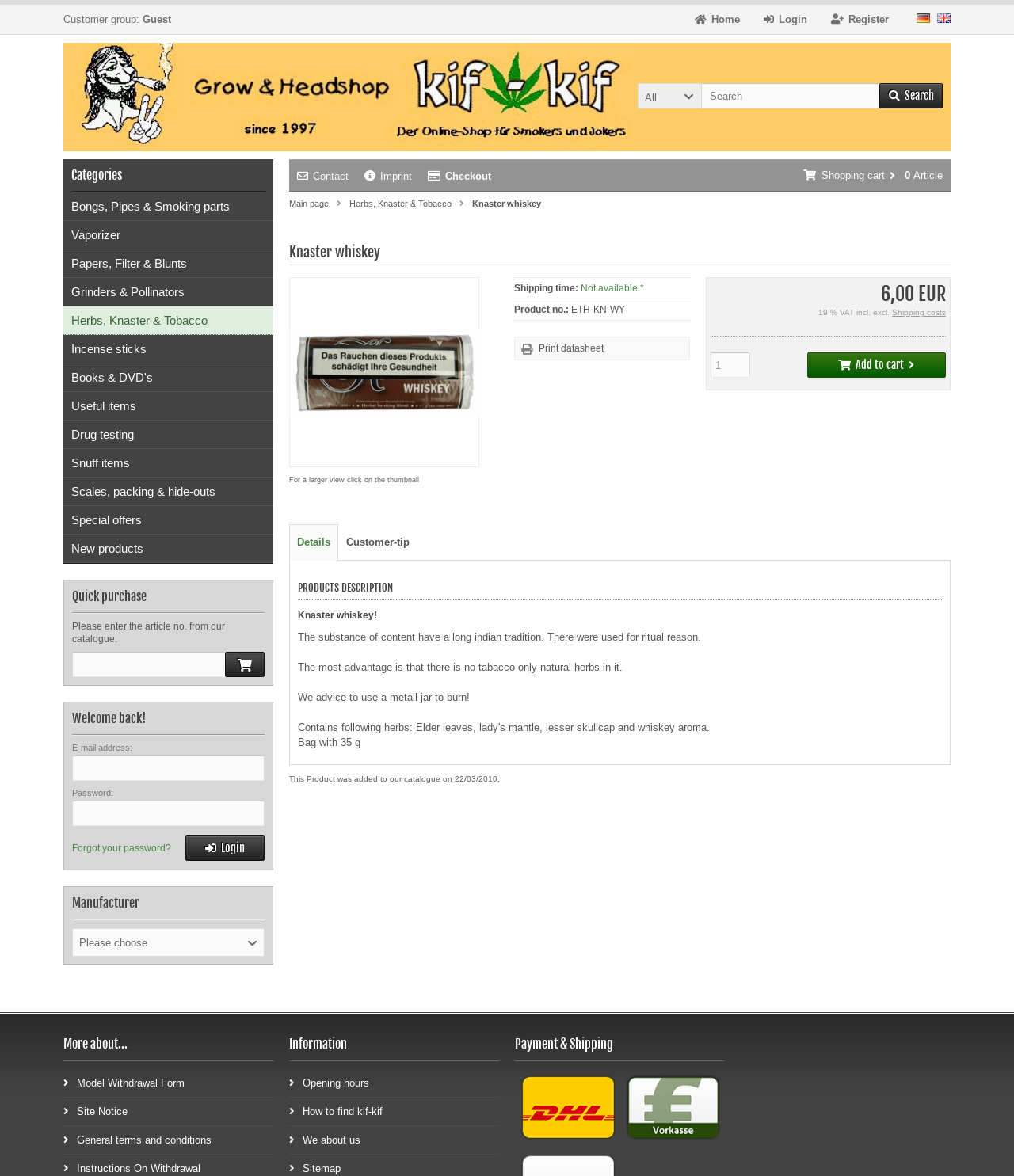Refer to the image and provide a thorough answer to this question:
How much does the product weigh?

The weight of the product can be found in the StaticText 'Bag with 35 g' which is located in the product description section.